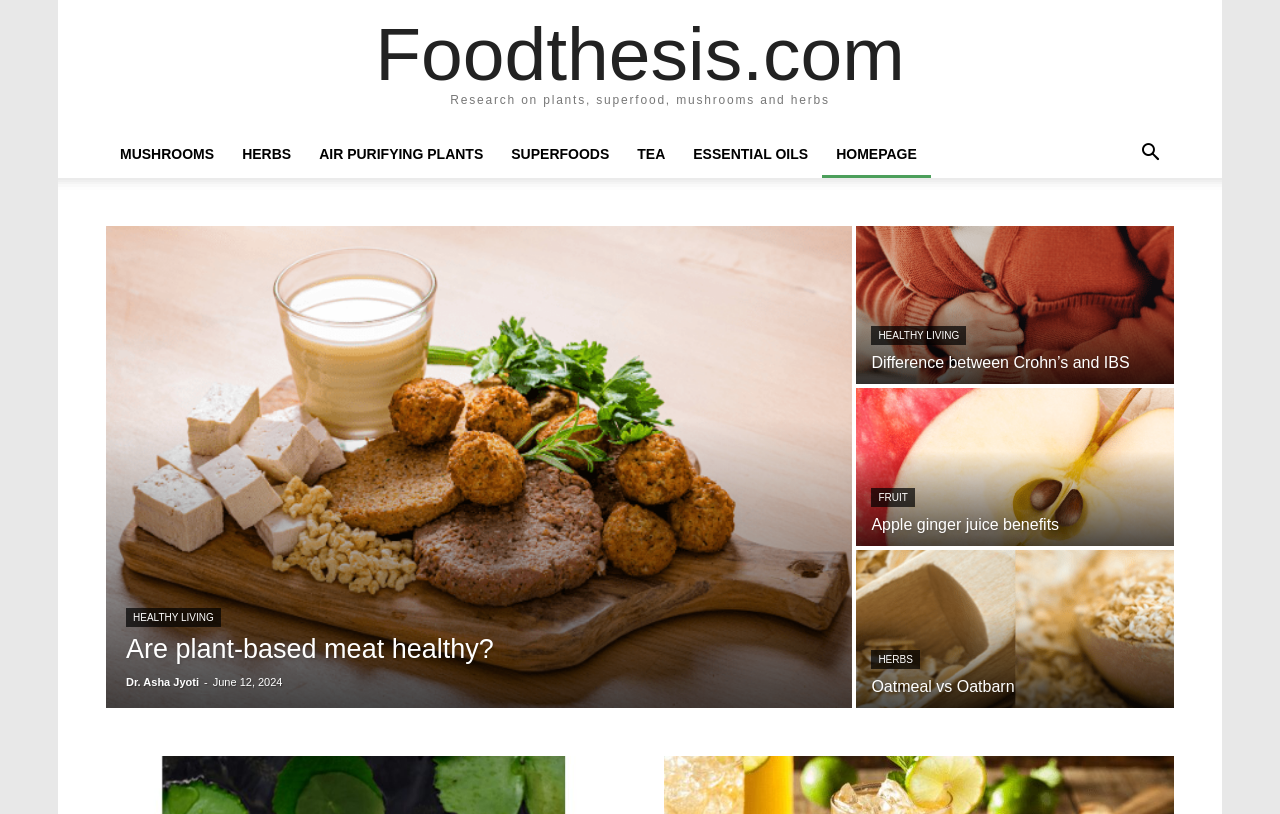Specify the bounding box coordinates (top-left x, top-left y, bottom-right x, bottom-right y) of the UI element in the screenshot that matches this description: Apple ginger juice benefits

[0.681, 0.634, 0.827, 0.655]